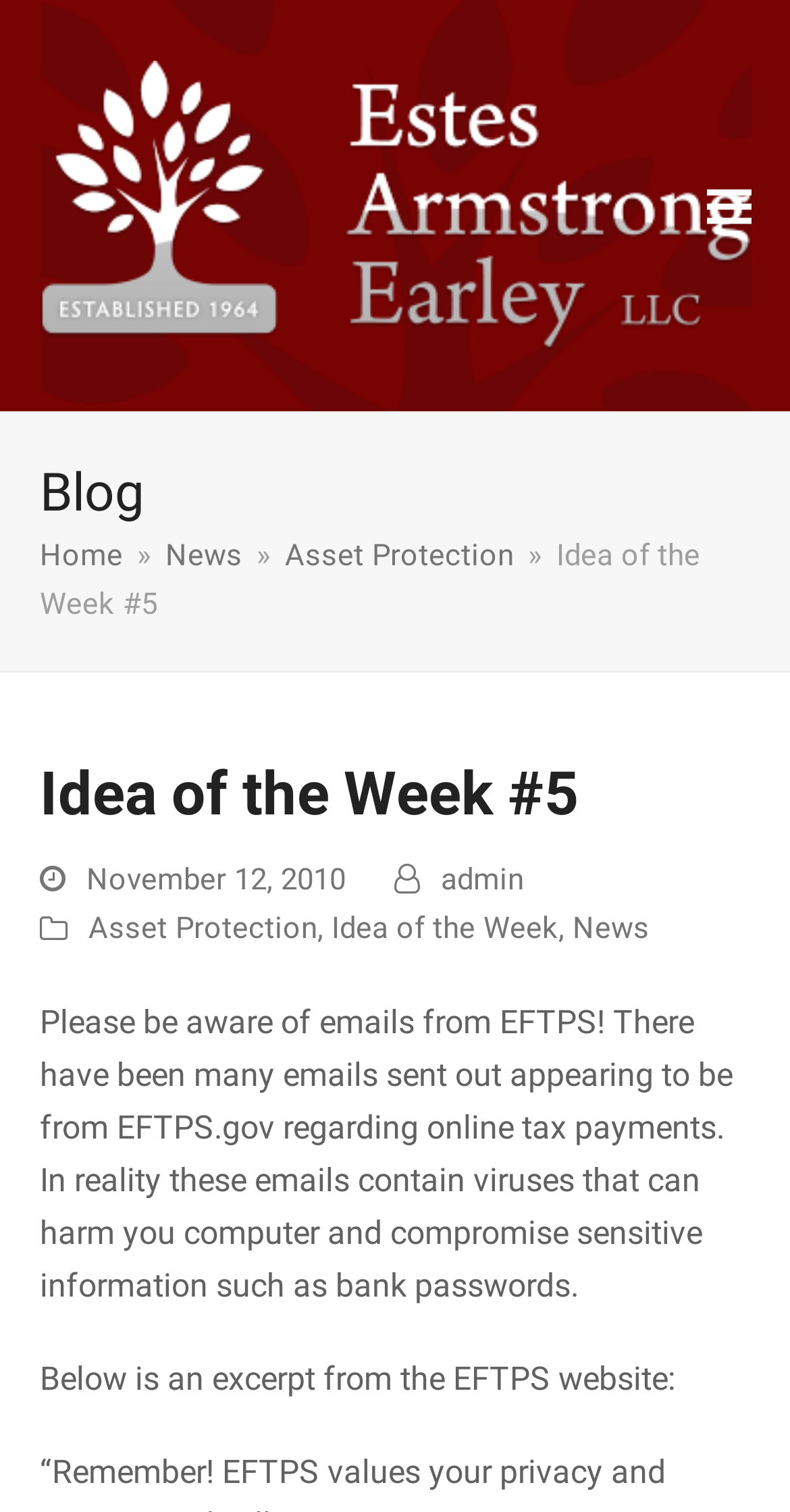What is the purpose of the toggle button?
Provide a concise answer using a single word or phrase based on the image.

To toggle mobile menu